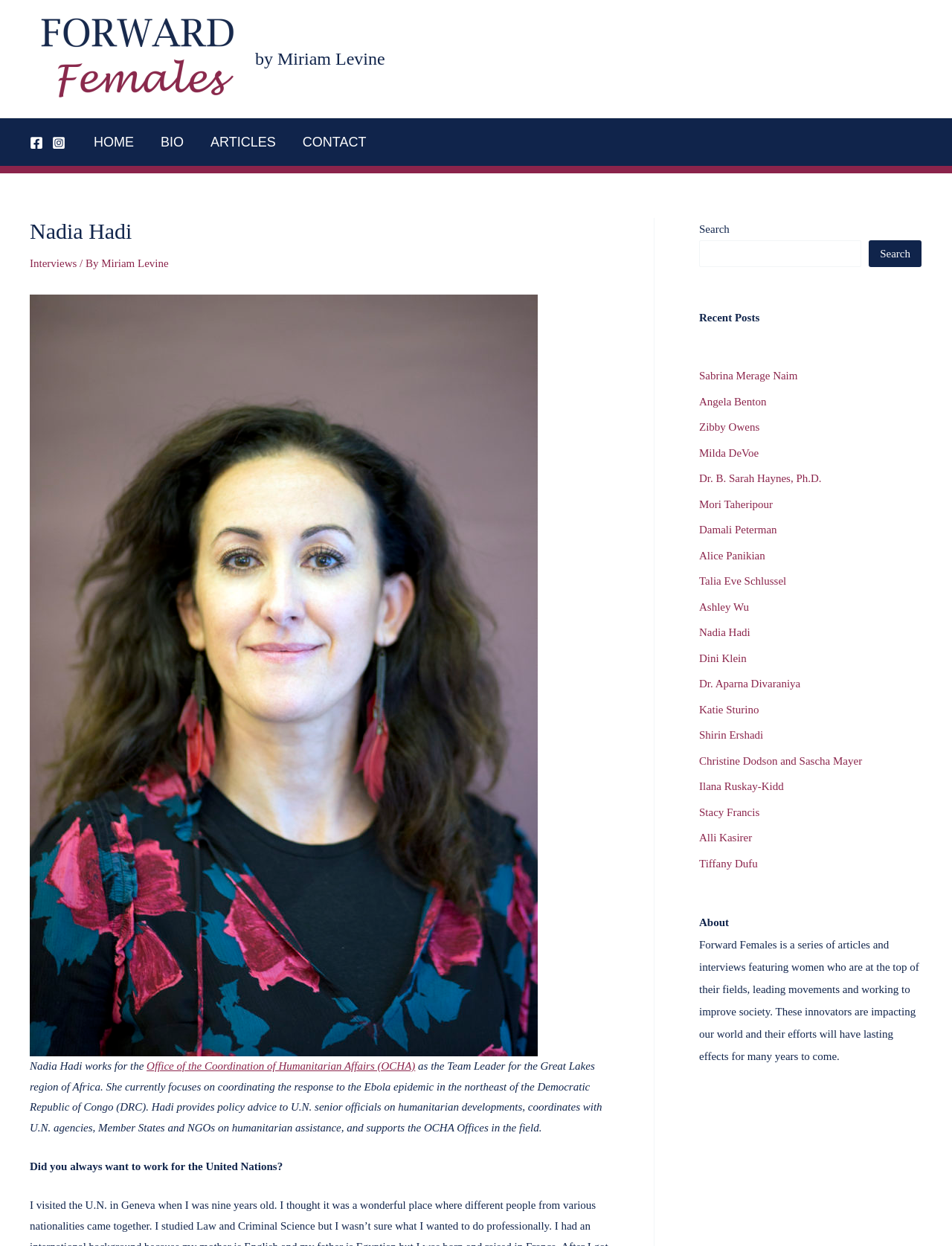What is the name of the series of articles and interviews on this webpage?
Identify the answer in the screenshot and reply with a single word or phrase.

Forward Females